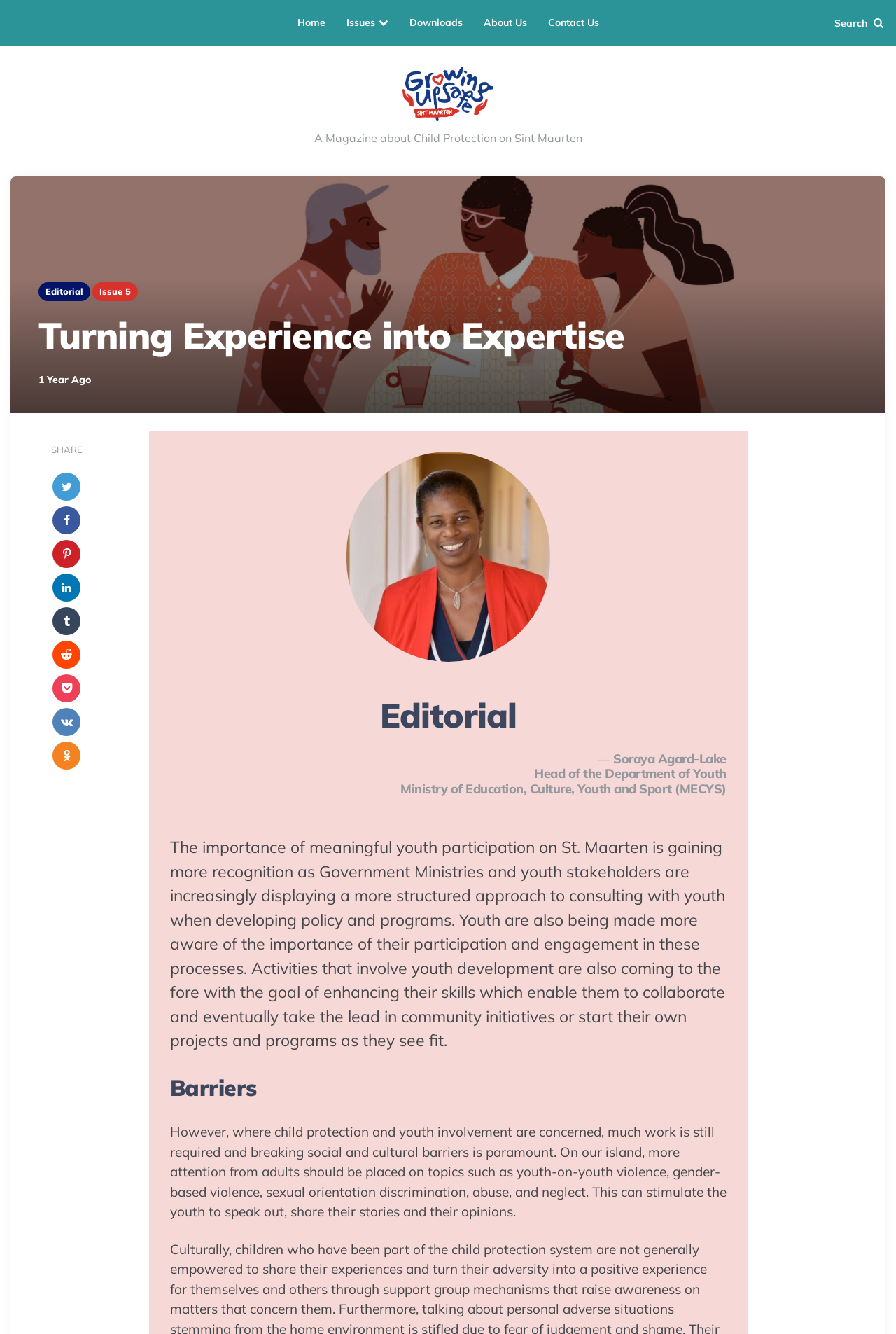Please identify the bounding box coordinates of where to click in order to follow the instruction: "Read the latest issue".

[0.103, 0.212, 0.154, 0.226]